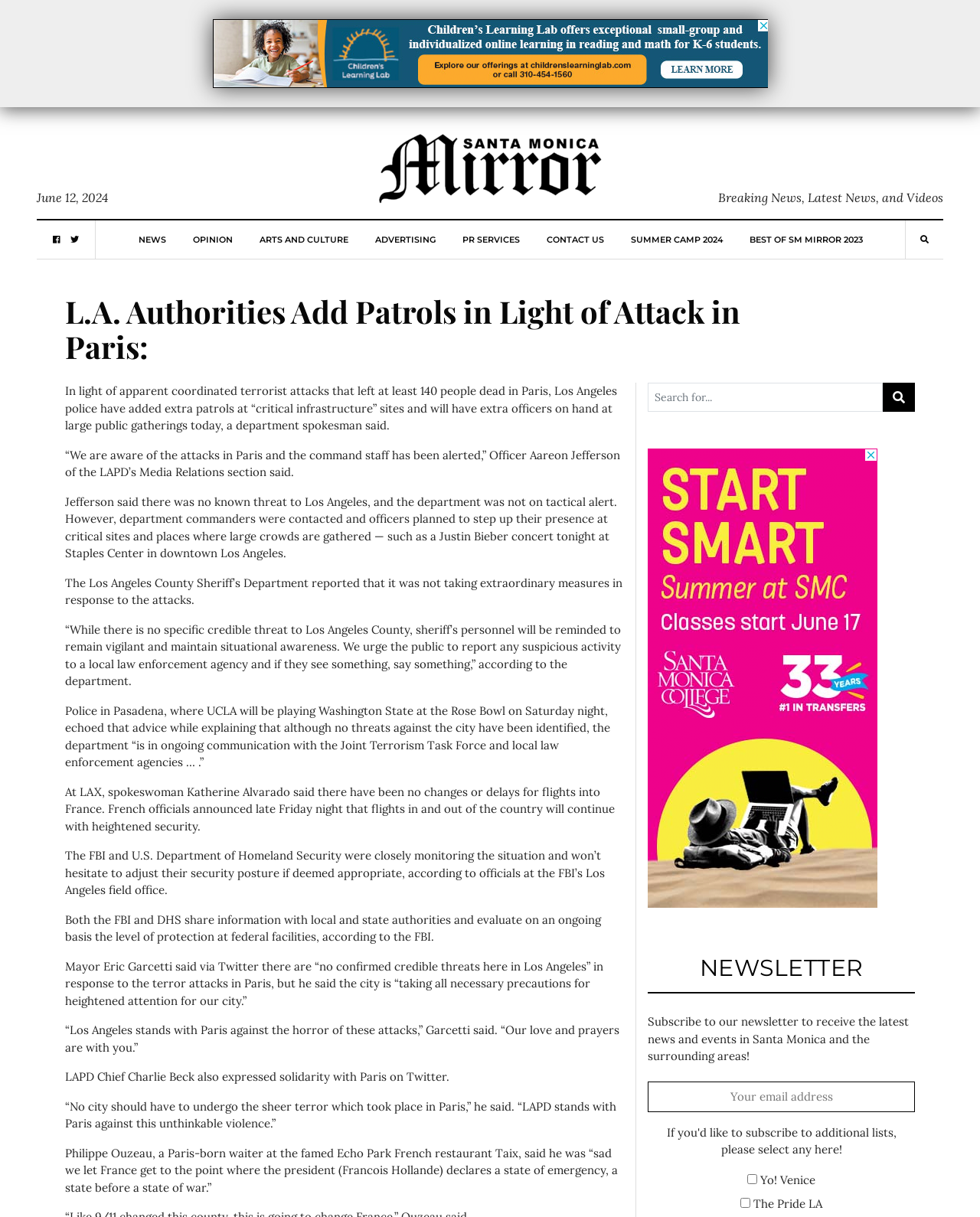Given the description: "Summer Camp 2024", determine the bounding box coordinates of the UI element. The coordinates should be formatted as four float numbers between 0 and 1, [left, top, right, bottom].

[0.643, 0.181, 0.737, 0.213]